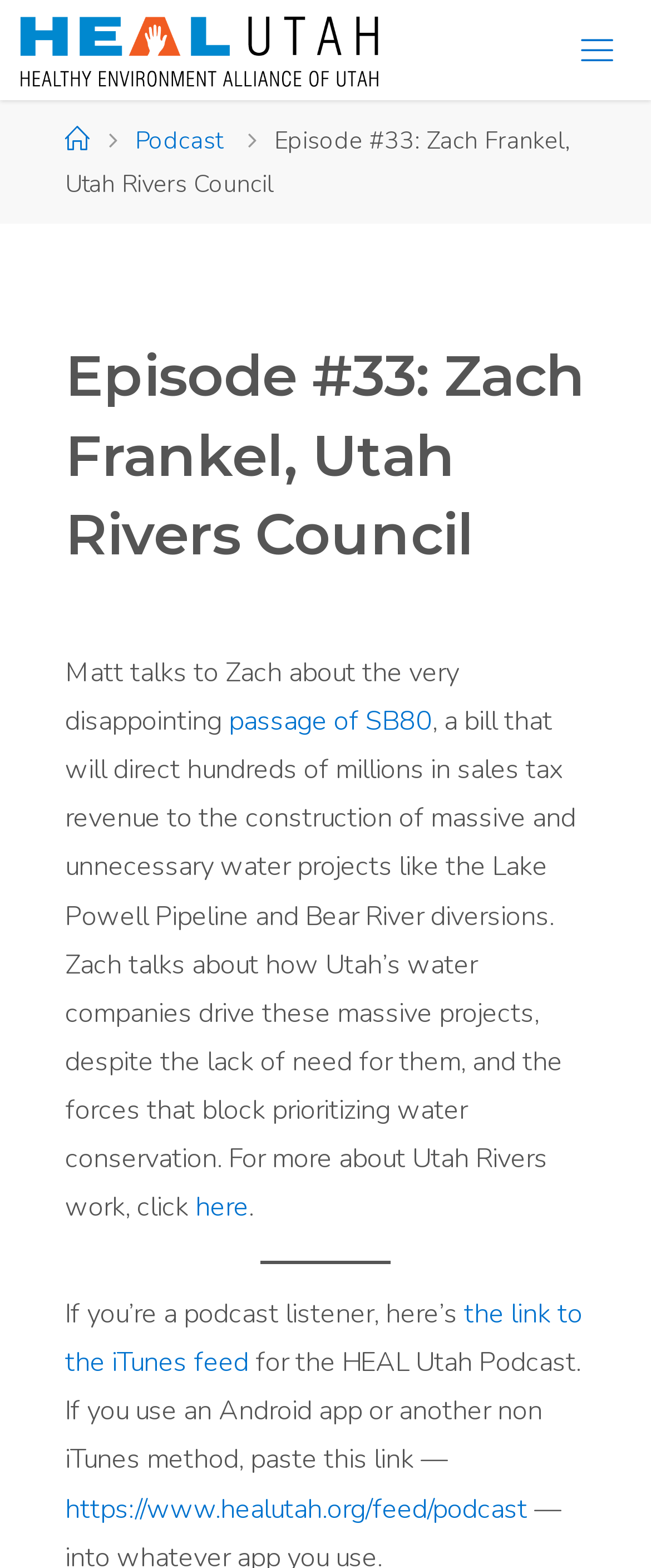Please determine the main heading text of this webpage.

Episode #33: Zach Frankel, Utah Rivers Council